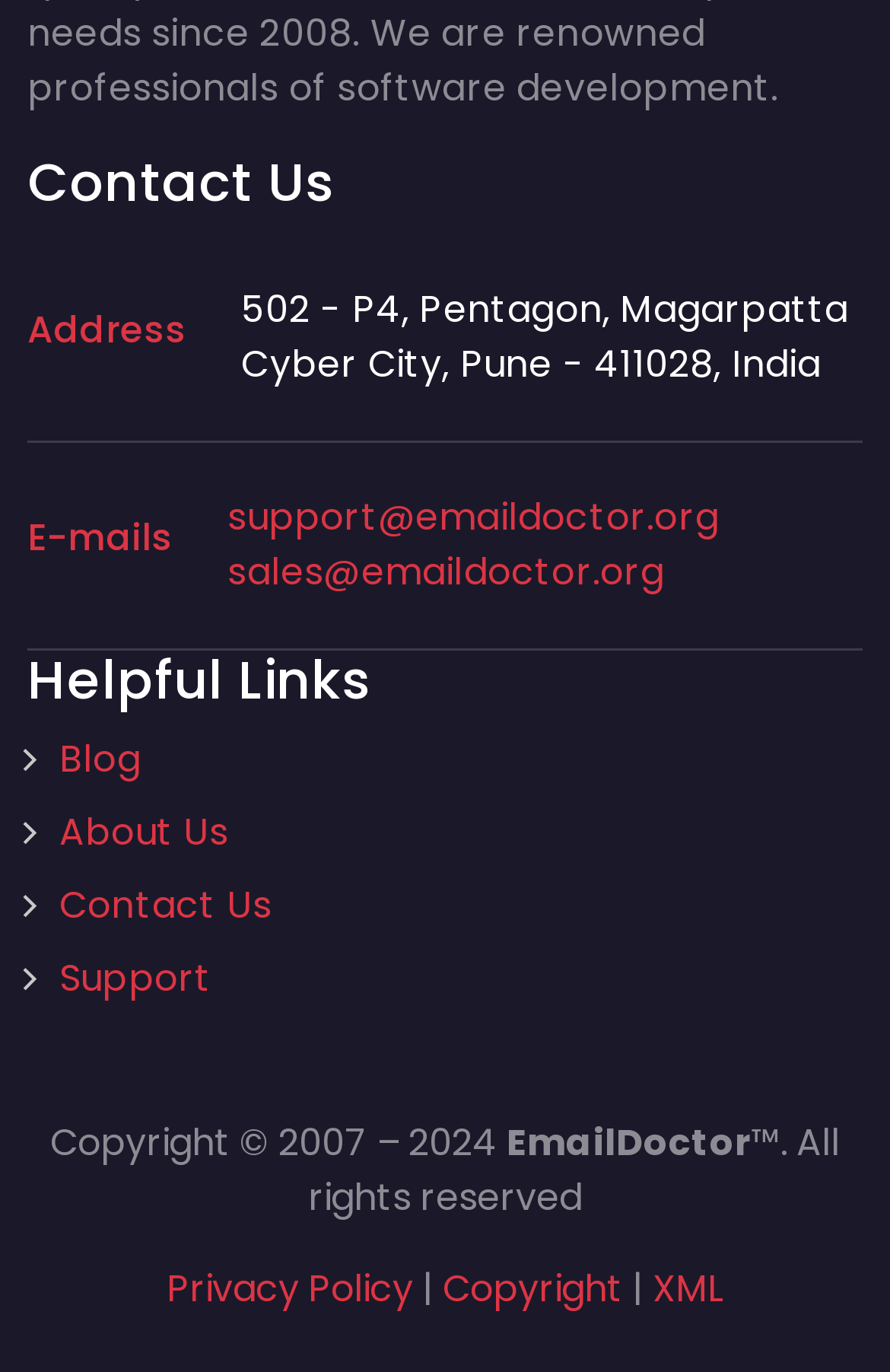What is the name of the company? Examine the screenshot and reply using just one word or a brief phrase.

EmailDoctor